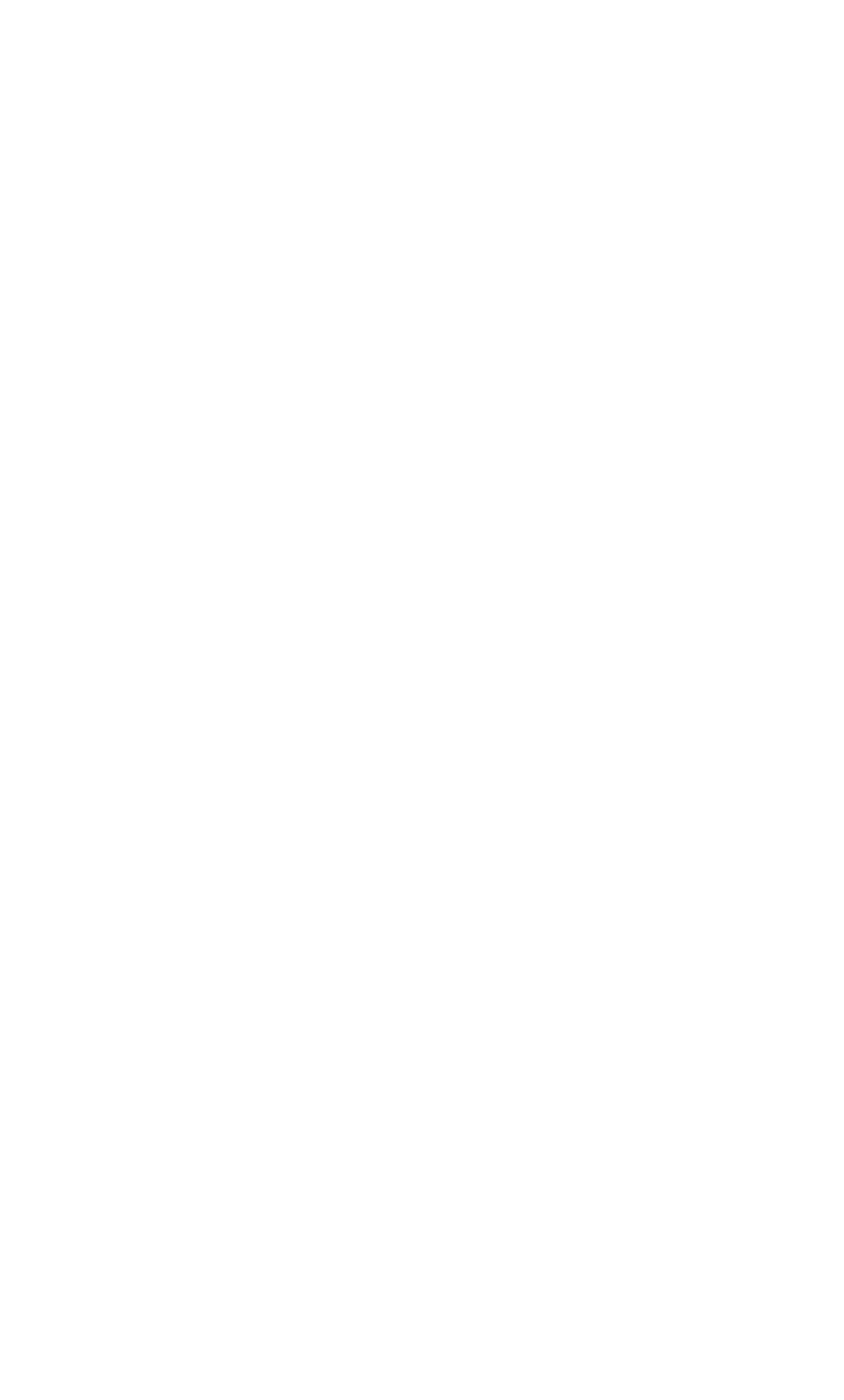Determine the bounding box coordinates (top-left x, top-left y, bottom-right x, bottom-right y) of the UI element described in the following text: Home Appliance Cleaning

[0.128, 0.893, 0.654, 0.929]